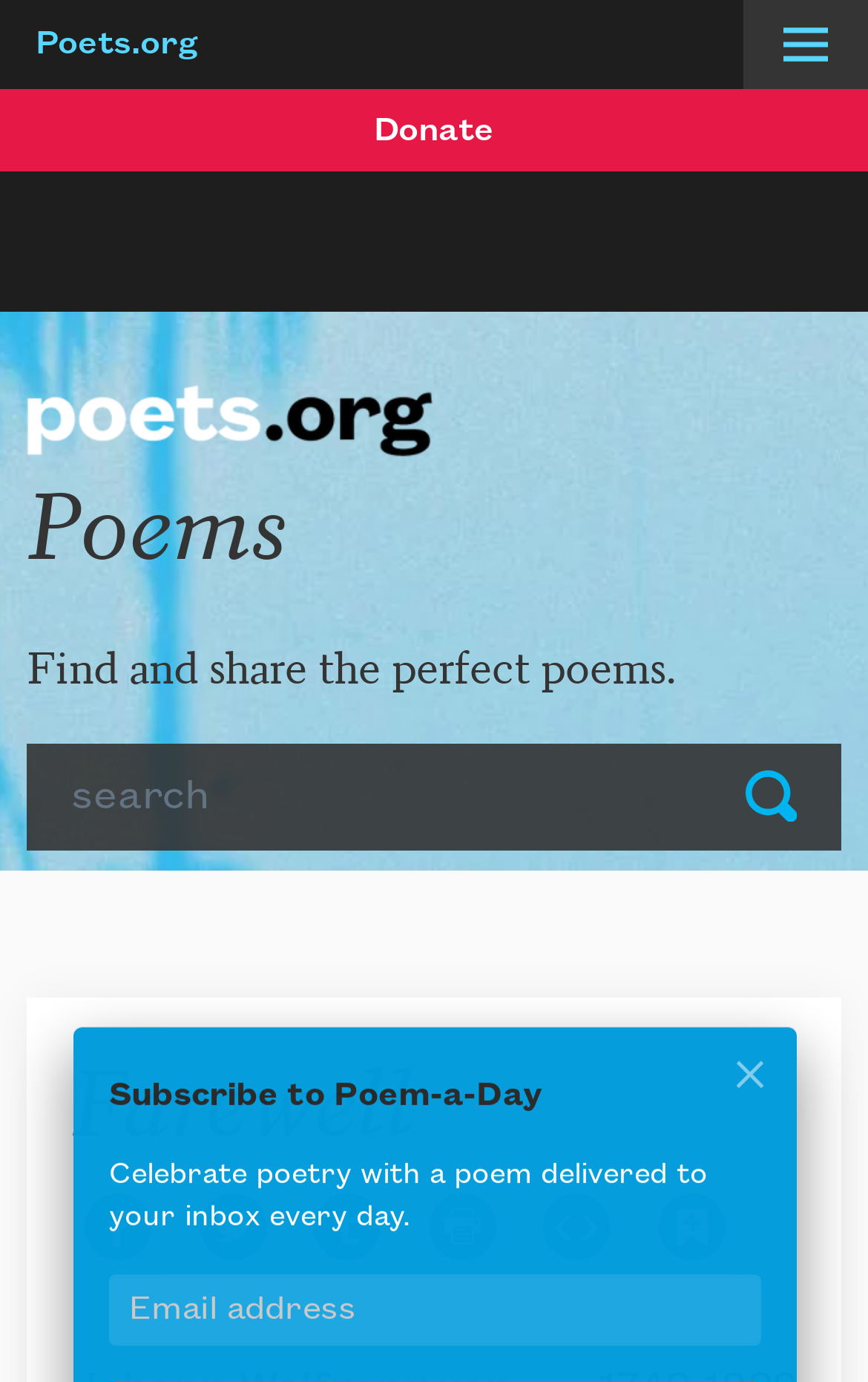Respond to the question below with a single word or phrase:
How can users share this poem on social media?

Through Facebook, Twitter, or Tumblr